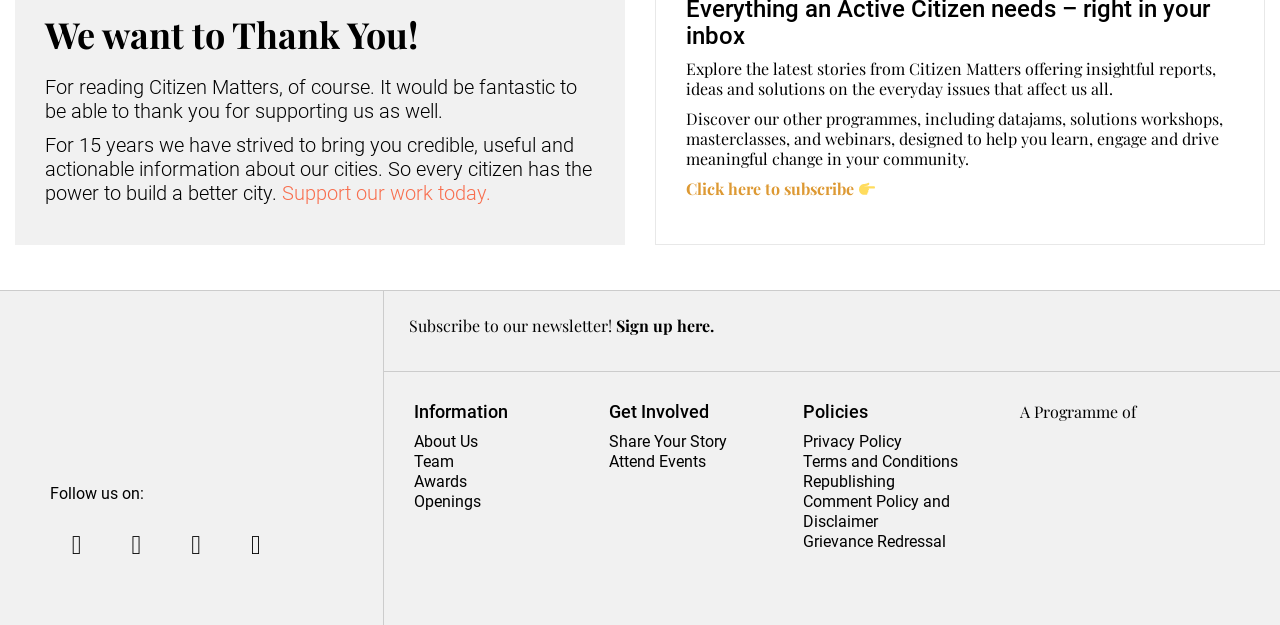Given the element description: "Attend Events", predict the bounding box coordinates of the UI element it refers to, using four float numbers between 0 and 1, i.e., [left, top, right, bottom].

[0.476, 0.723, 0.551, 0.753]